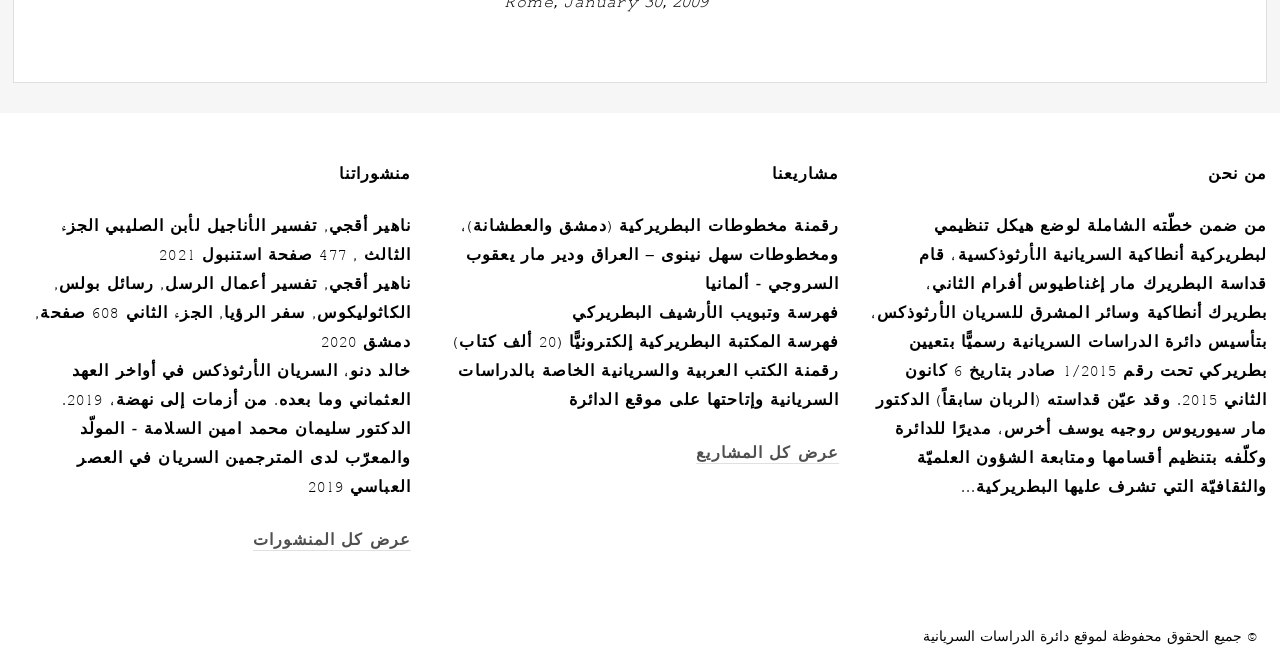How many books are digitized in the Patriarchal Library?
Using the screenshot, give a one-word or short phrase answer.

20,000